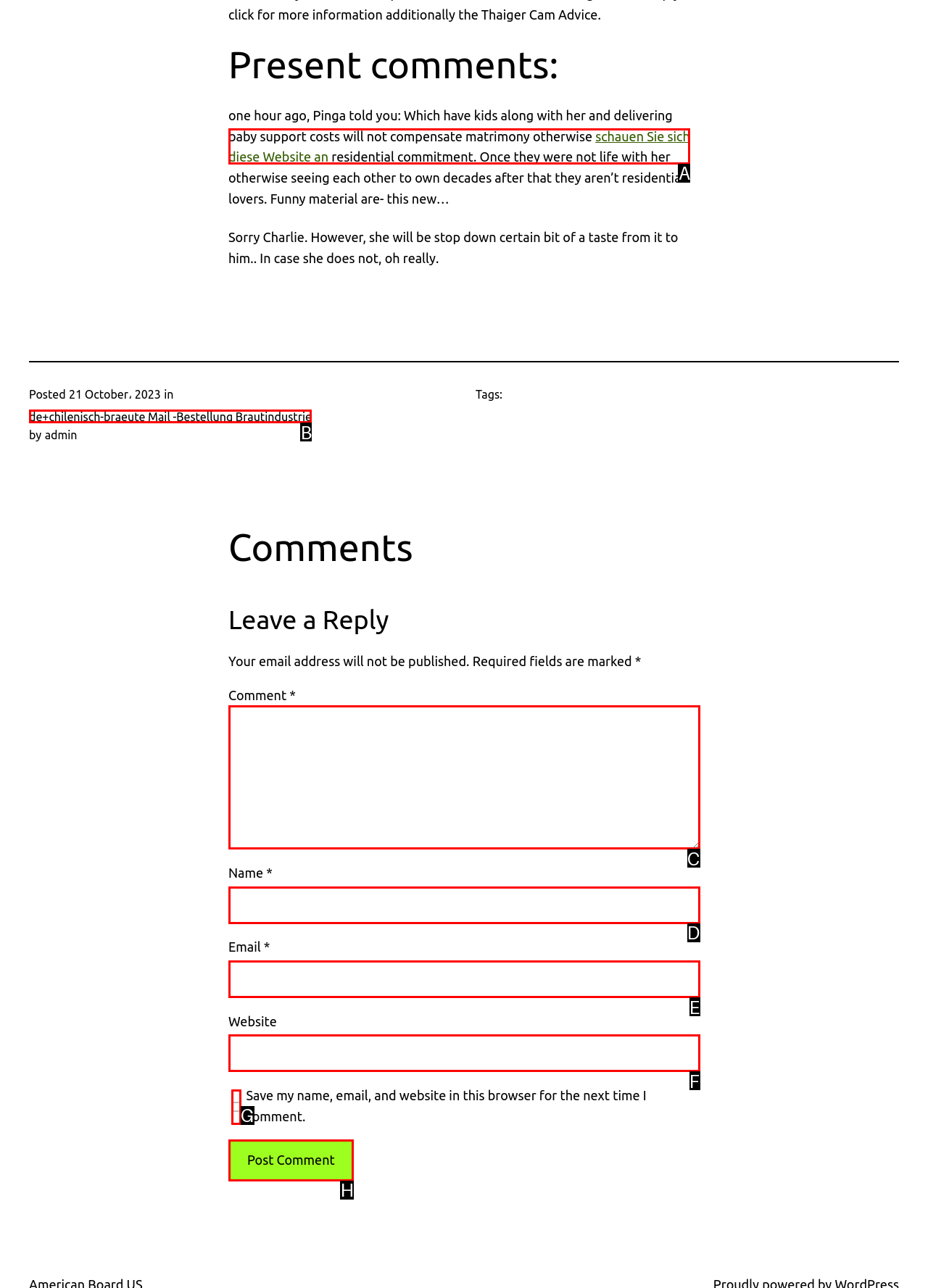Based on the description parent_node: Website name="url", identify the most suitable HTML element from the options. Provide your answer as the corresponding letter.

F